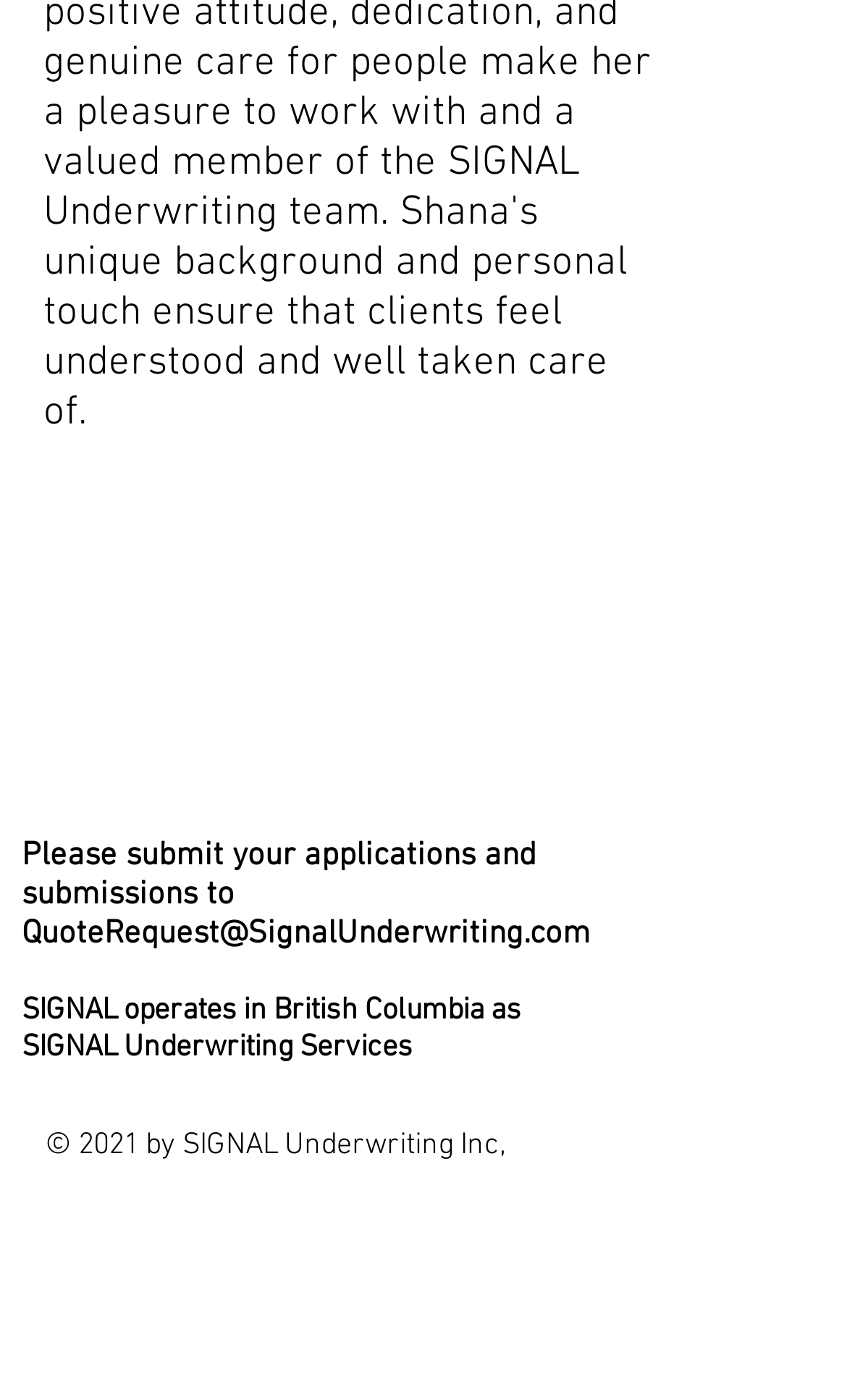What is the name of the company?
Give a one-word or short phrase answer based on the image.

SIGNAL Underwriting Inc